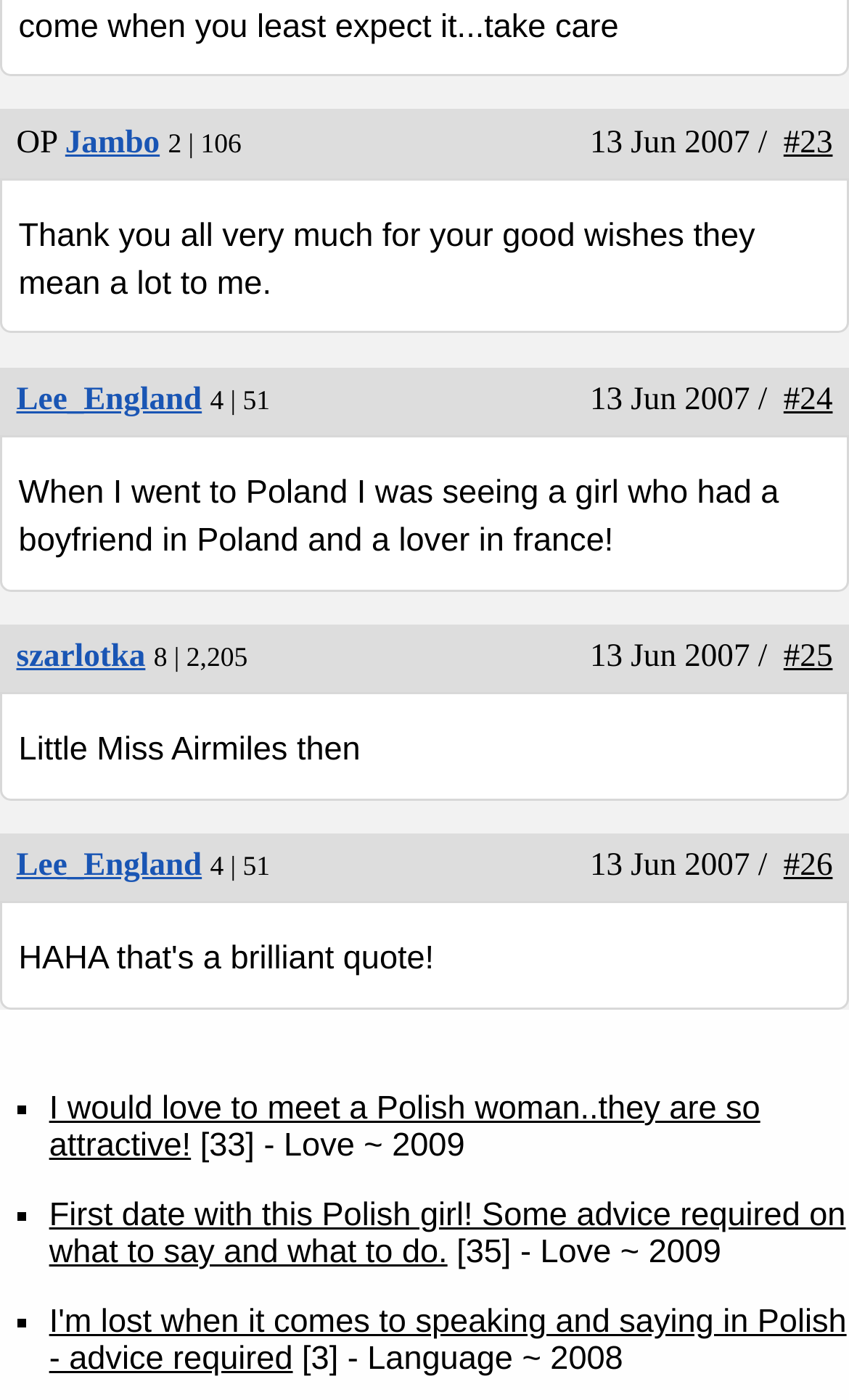Please determine the bounding box coordinates of the element's region to click for the following instruction: "Click on the link '#23'".

[0.923, 0.09, 0.981, 0.115]